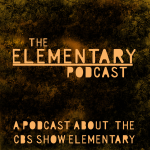Paint a vivid picture with your description of the image.

The image features the logo for "The Elementary Podcast," a themed podcast dedicated to discussions surrounding the CBS show "Elementary." The design employs a striking golden font against a dark, textured background, enhancing visibility and providing a classic aesthetic. The title prominently displays "THE ELEMENTARY PODCAST" at the top, with the subtitle "A podcast about the CBS show ELEMENTARY" underneath, clearly indicating the podcast's focus. This visual identity effectively conveys the show's creative essence and invites fans of the series to engage with its discussions.